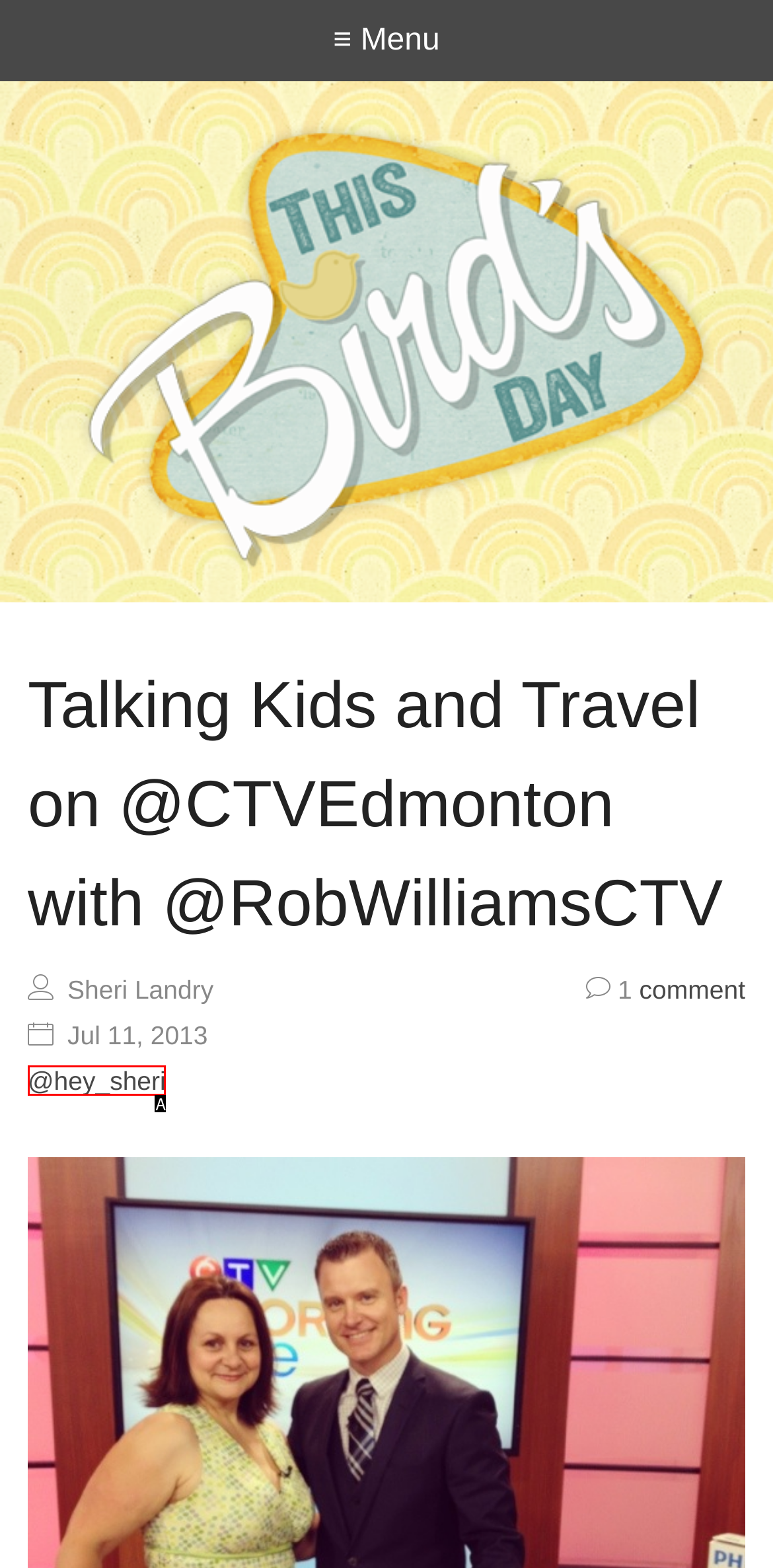Match the element description to one of the options: @hey_sheri
Respond with the corresponding option's letter.

A